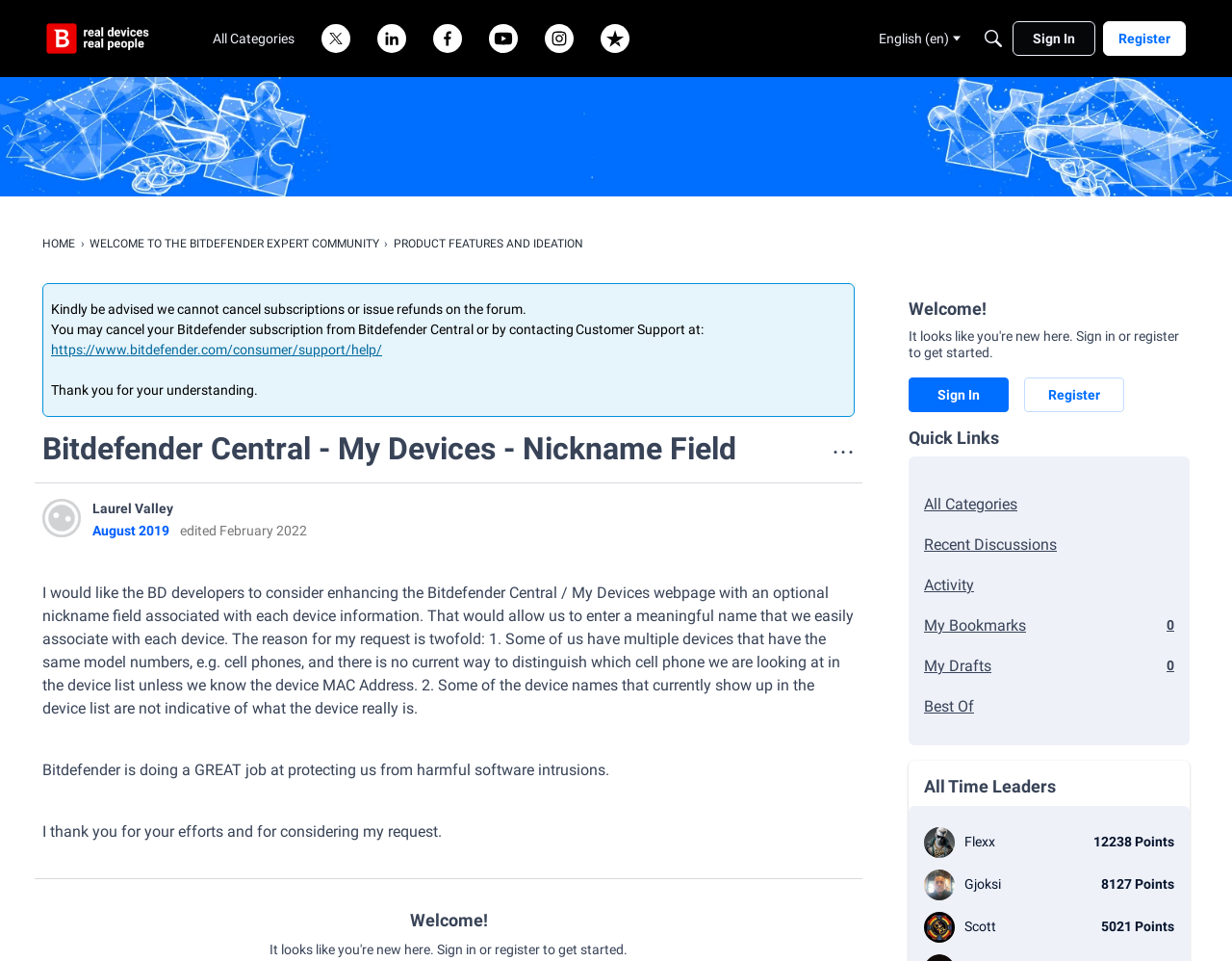How many points does Flexx have?
Please provide a detailed and comprehensive answer to the question.

I found the answer by looking at the button element with the text '12238 Points Flexx' which is associated with the user Flexx.